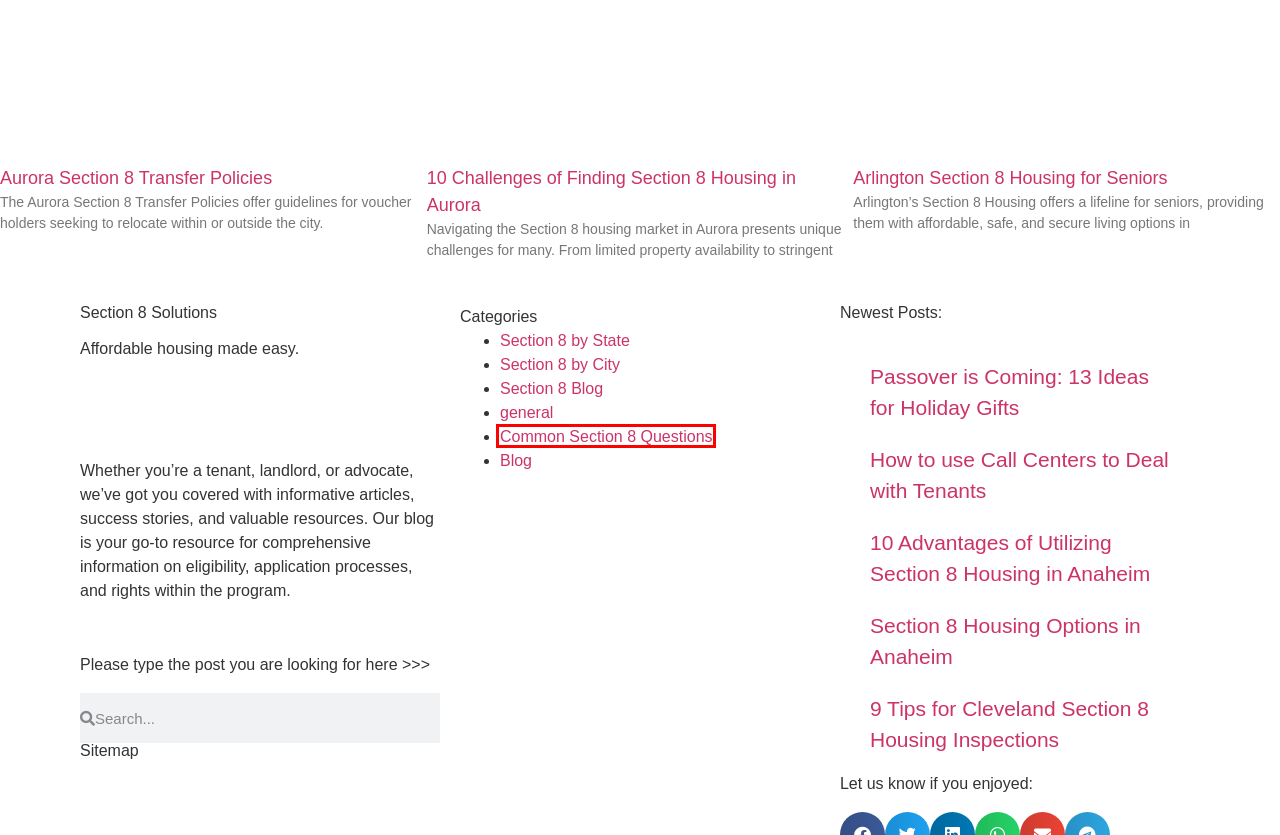Observe the webpage screenshot and focus on the red bounding box surrounding a UI element. Choose the most appropriate webpage description that corresponds to the new webpage after clicking the element in the bounding box. Here are the candidates:
A. Blog - Section 8 Solutions
B. general - Section 8 Solutions
C. 9 Tips for Cleveland Section 8 Housing Inspections - Section 8 Solutions
D. Sitemap - Section 8 Solutions
E. Common Section 8 Questions - Section 8 FAQ: Answers Here
F. Arlington Section 8 Housing for Seniors - Section 8 Solutions
G. How to use Call Centers to Deal with Tenants - practical guide
H. Passover is Coming: 13 Ideas for Holiday Gifts: הרעיונות הטובים ביותר

E